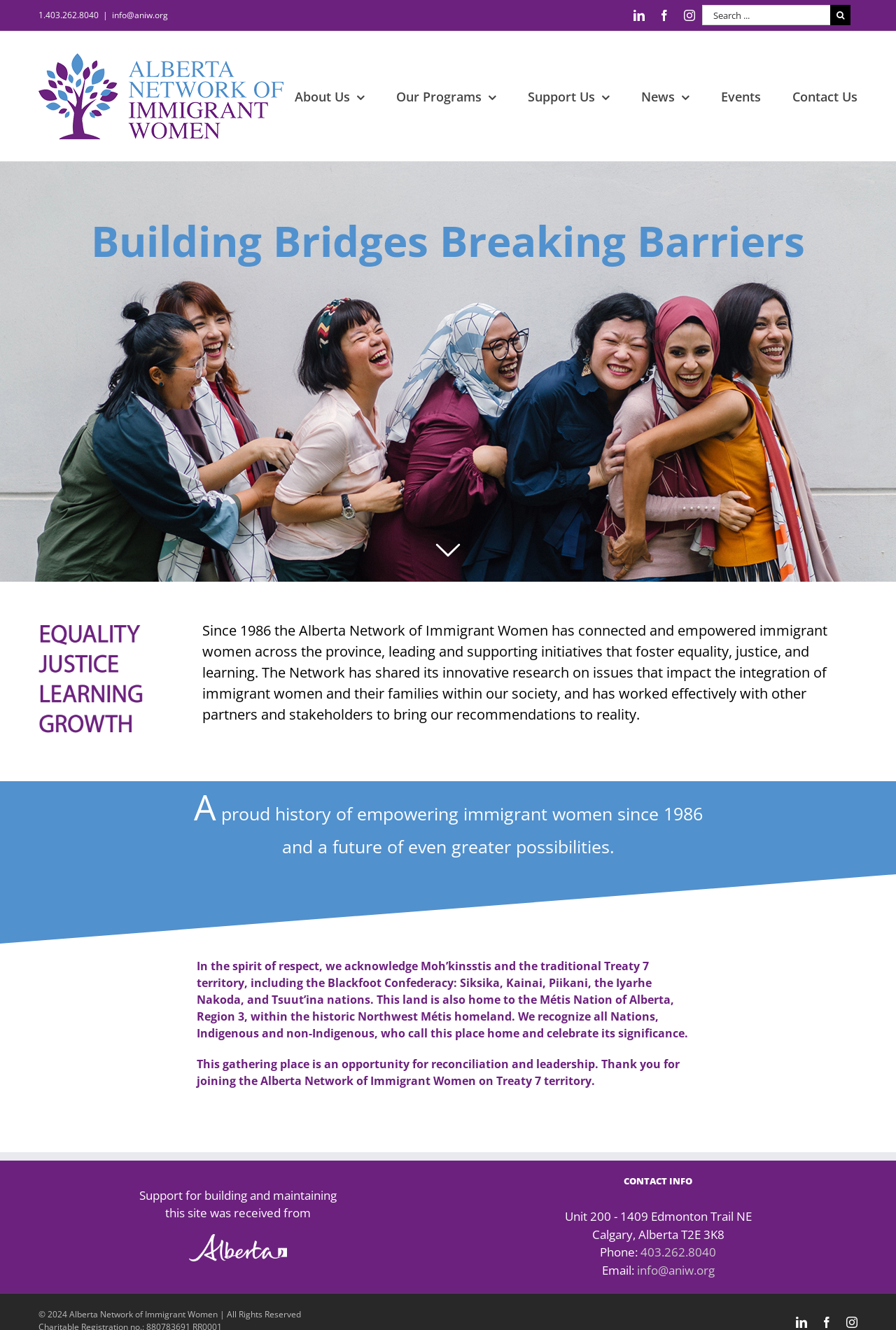Give a one-word or short phrase answer to the question: 
What is the phone number of the Alberta Network of Immigrant Women?

1.403.262.8040